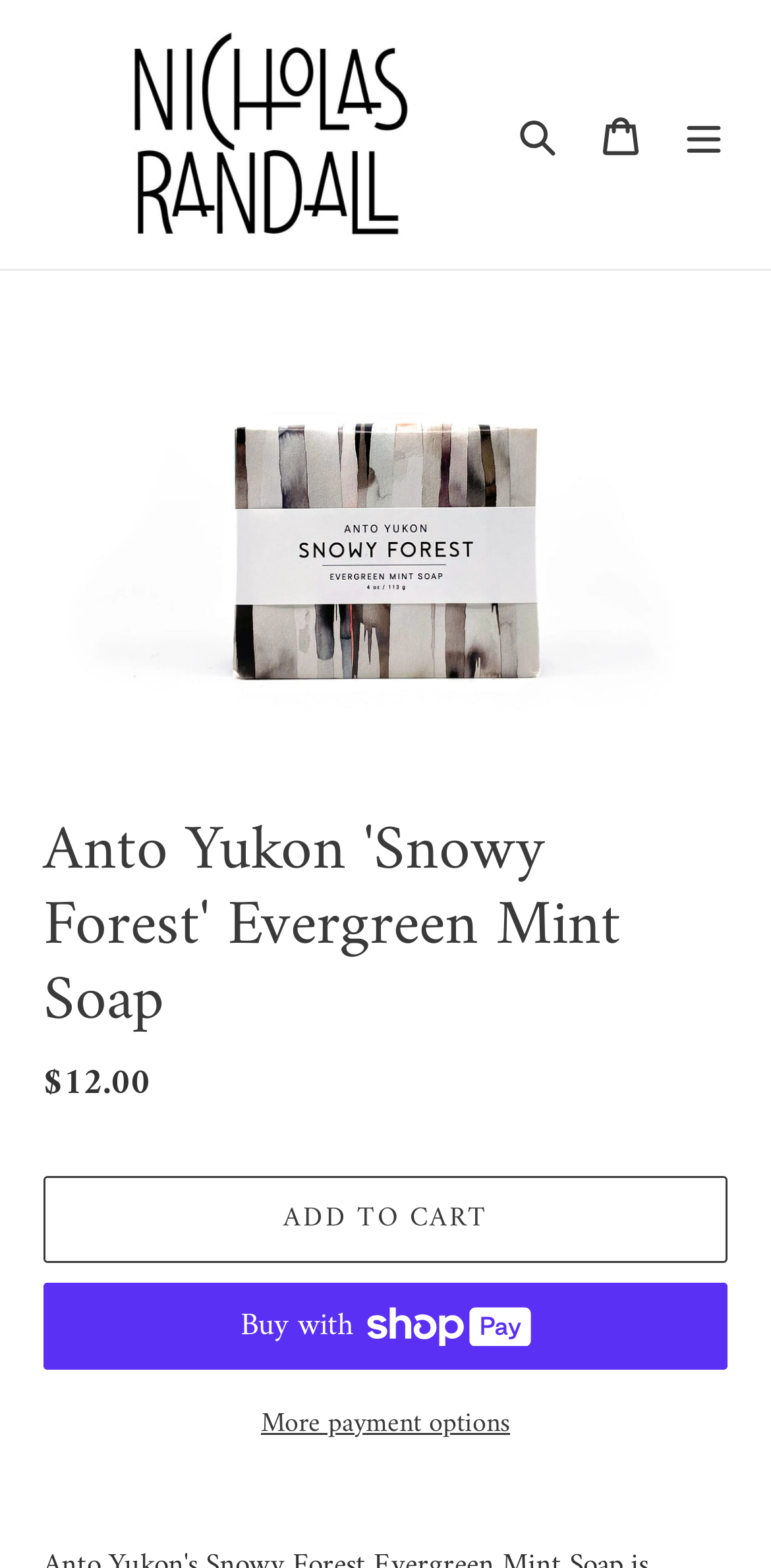Predict the bounding box coordinates of the UI element that matches this description: "Accept". The coordinates should be in the format [left, top, right, bottom] with each value between 0 and 1.

None